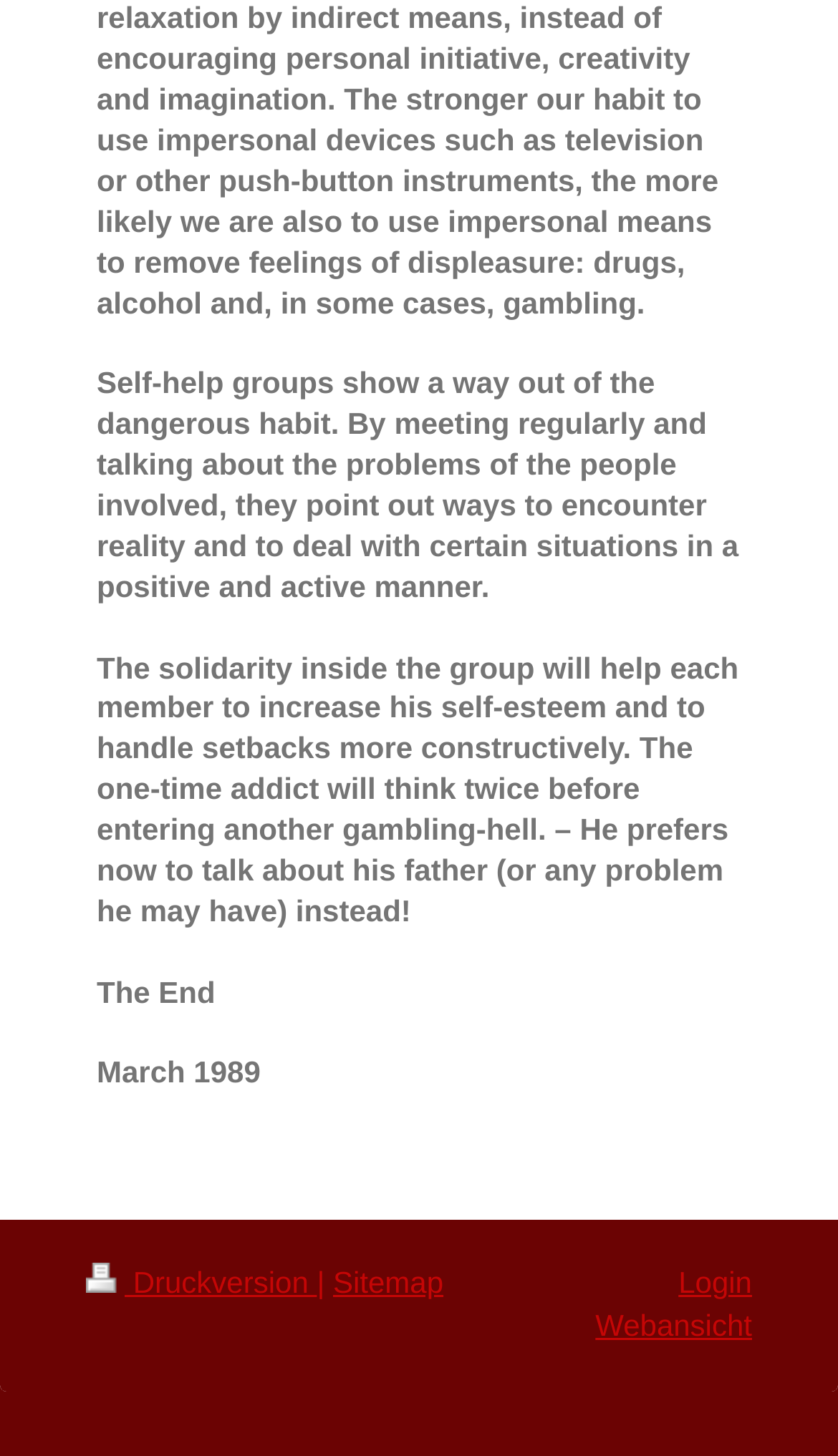Carefully examine the image and provide an in-depth answer to the question: What is the purpose of the link 'Druckversion'?

The link 'Druckversion' is likely to provide a print version of the content, allowing users to print the text.